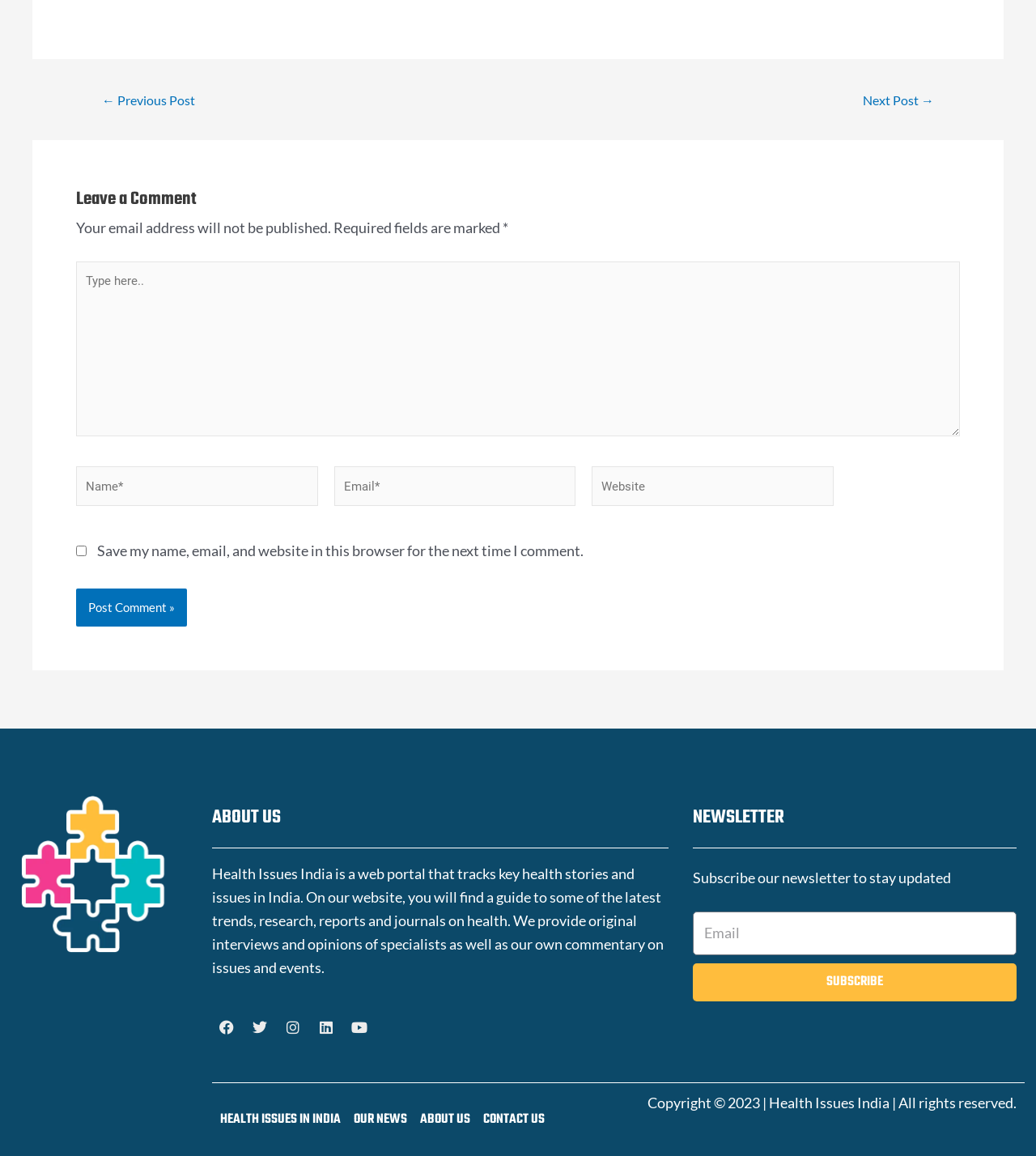Determine the bounding box coordinates of the clickable region to follow the instruction: "View Chubb Safe Box Malaysia Distributor".

None